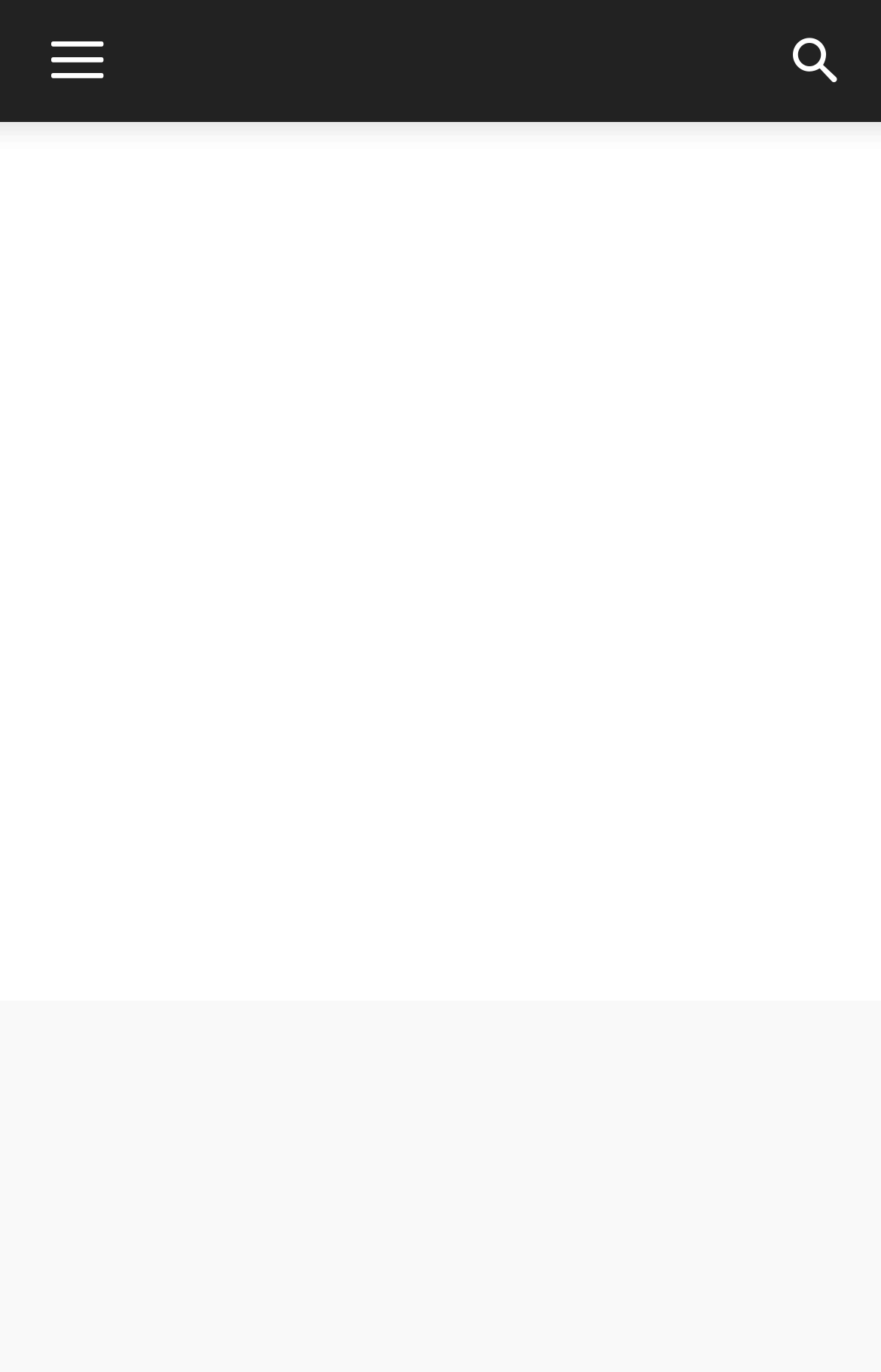Identify the bounding box for the UI element described as: "aria-label="mobile-toggle"". The coordinates should be four float numbers between 0 and 1, i.e., [left, top, right, bottom].

[0.005, 0.0, 0.169, 0.089]